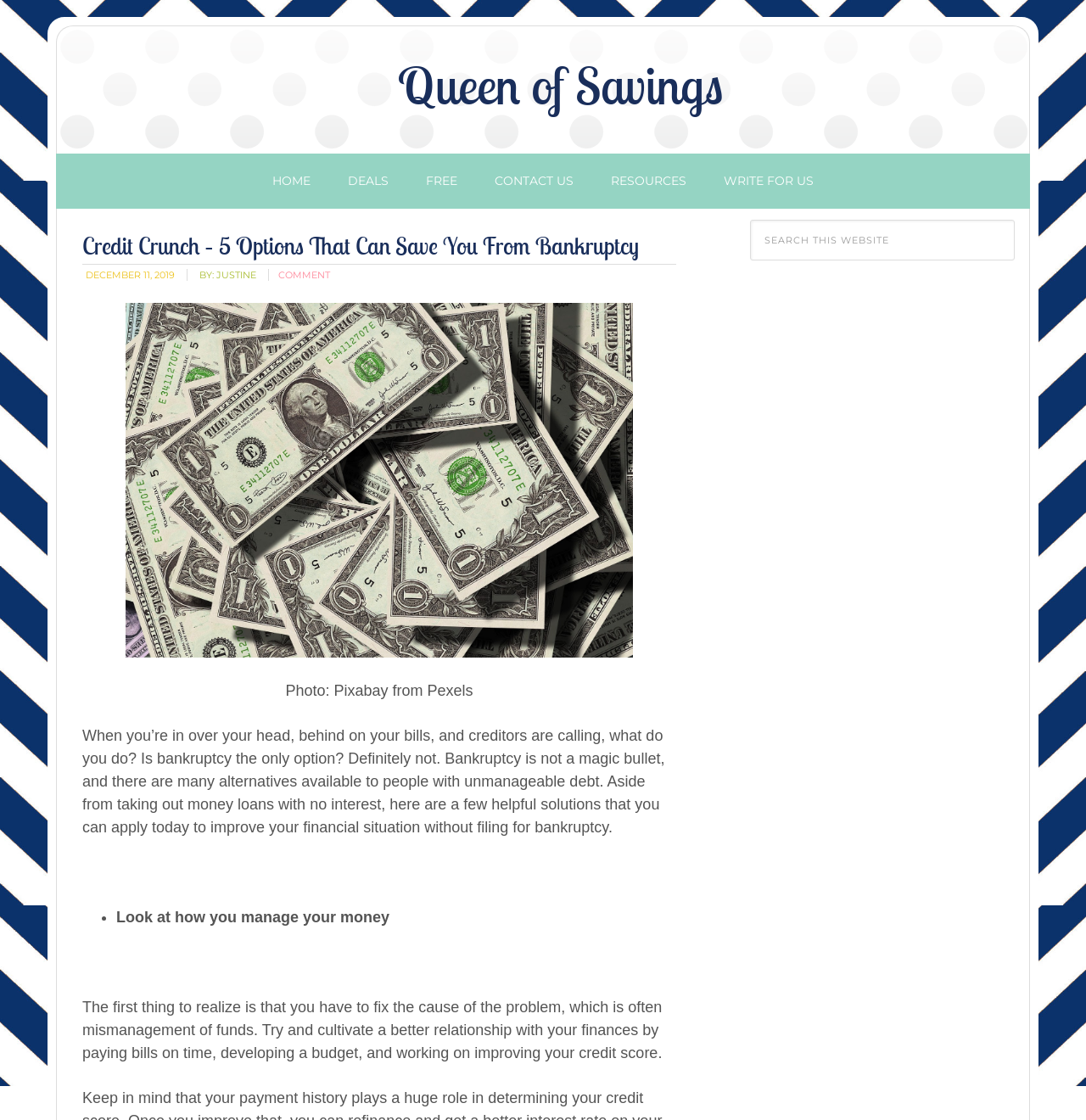Extract the bounding box coordinates for the HTML element that matches this description: "name="s" placeholder="Search this website"". The coordinates should be four float numbers between 0 and 1, i.e., [left, top, right, bottom].

[0.691, 0.196, 0.934, 0.233]